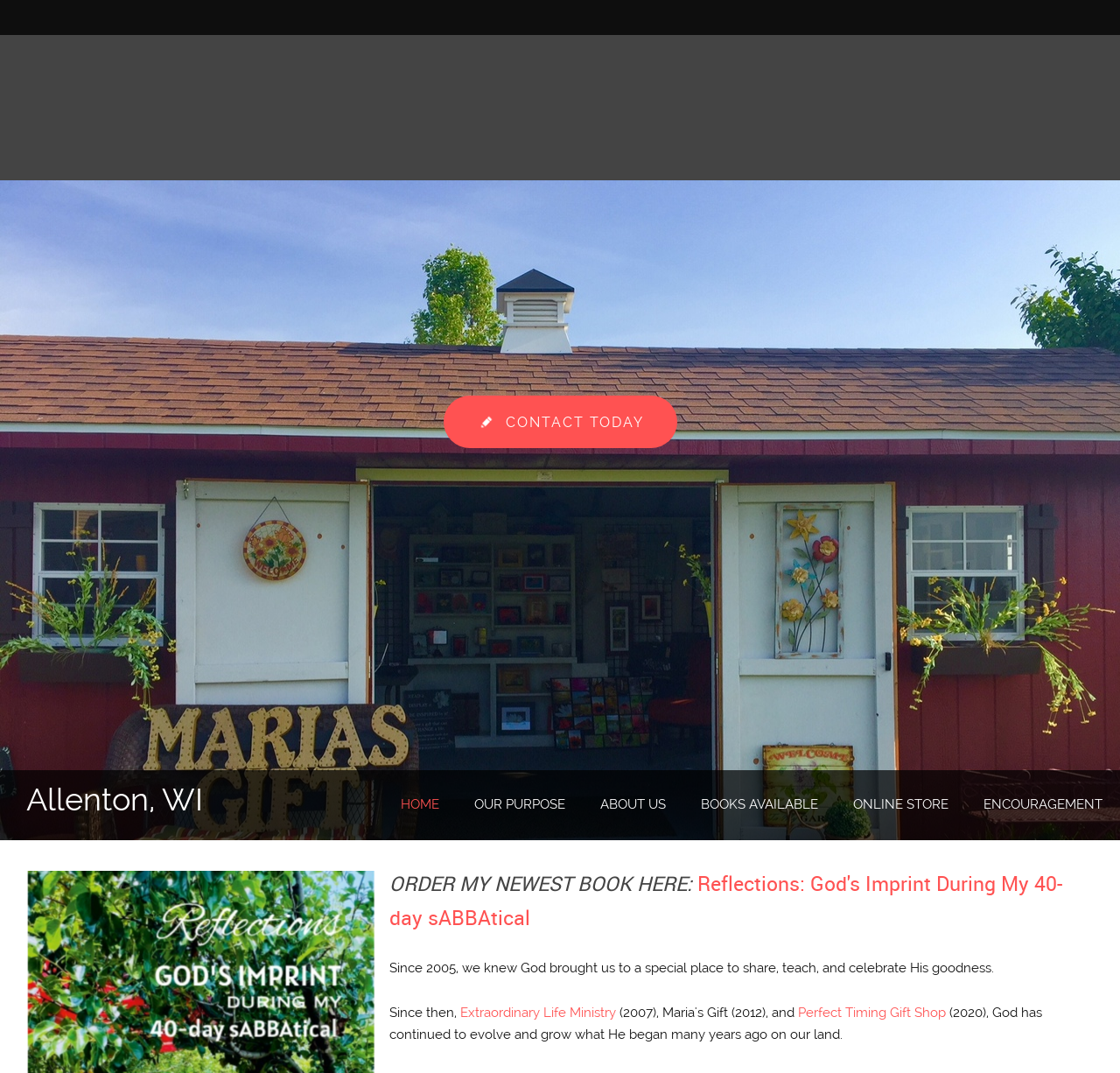Use a single word or phrase to respond to the question:
What is the name of the gift shop?

Perfect Timing Gift Shop